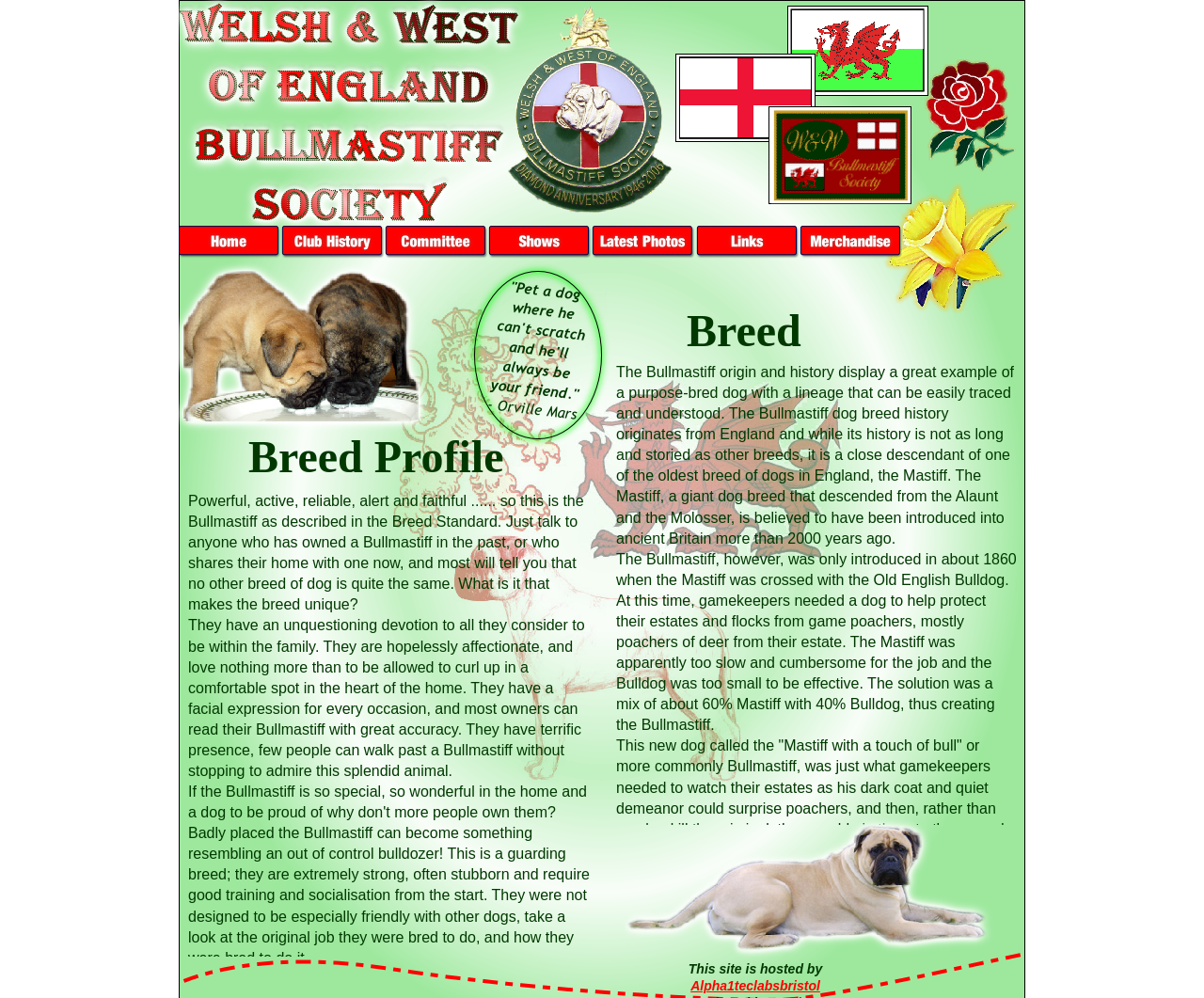Refer to the screenshot and answer the following question in detail:
What is the purpose of the Bullmastiff breed?

I found the answer by reading the text on the page, which explains that the Bullmastiff was created to help gamekeepers protect their estates and flocks from poachers.